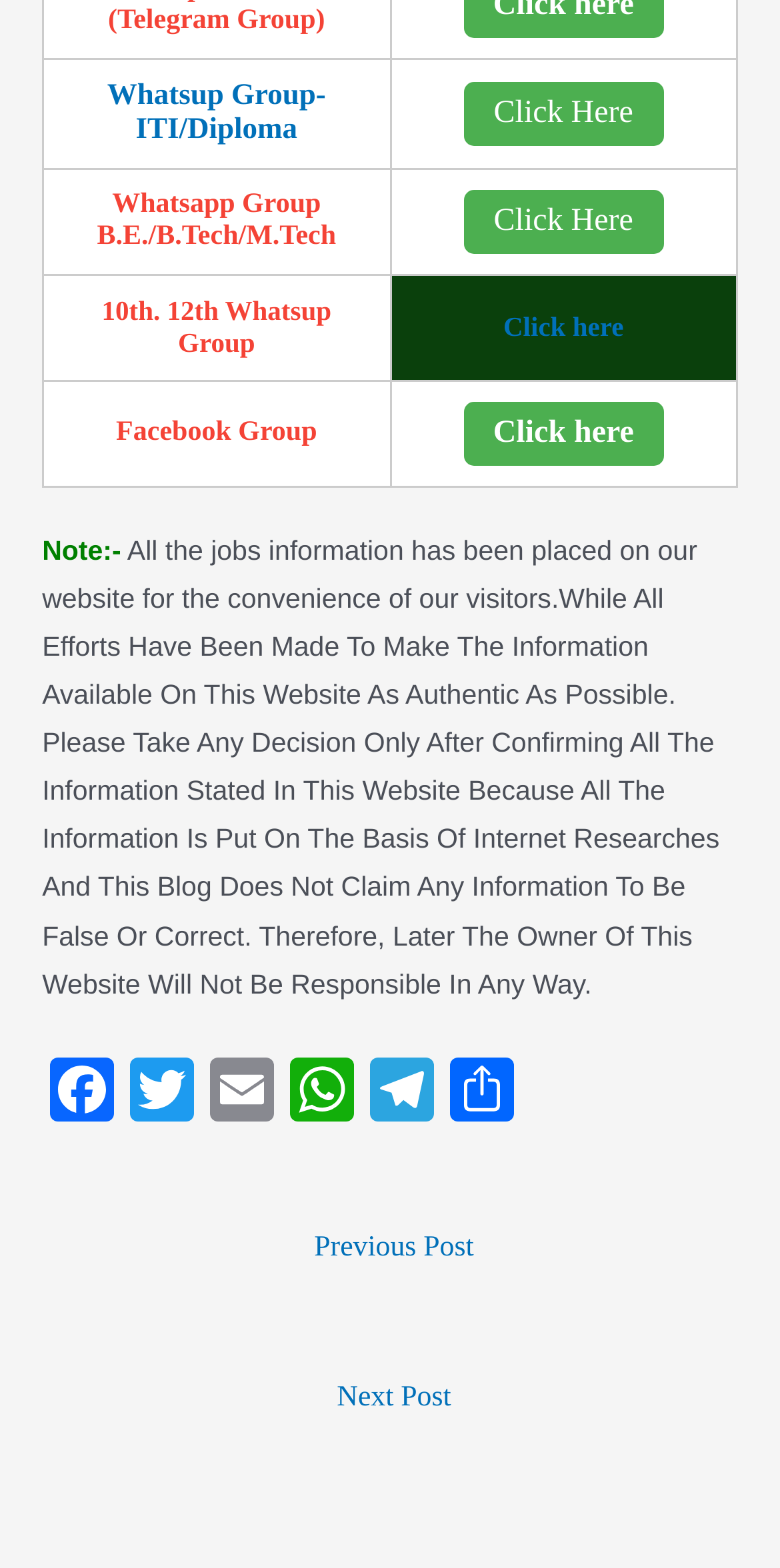Please identify the bounding box coordinates of the clickable element to fulfill the following instruction: "Click on Facebook". The coordinates should be four float numbers between 0 and 1, i.e., [left, top, right, bottom].

[0.054, 0.674, 0.157, 0.721]